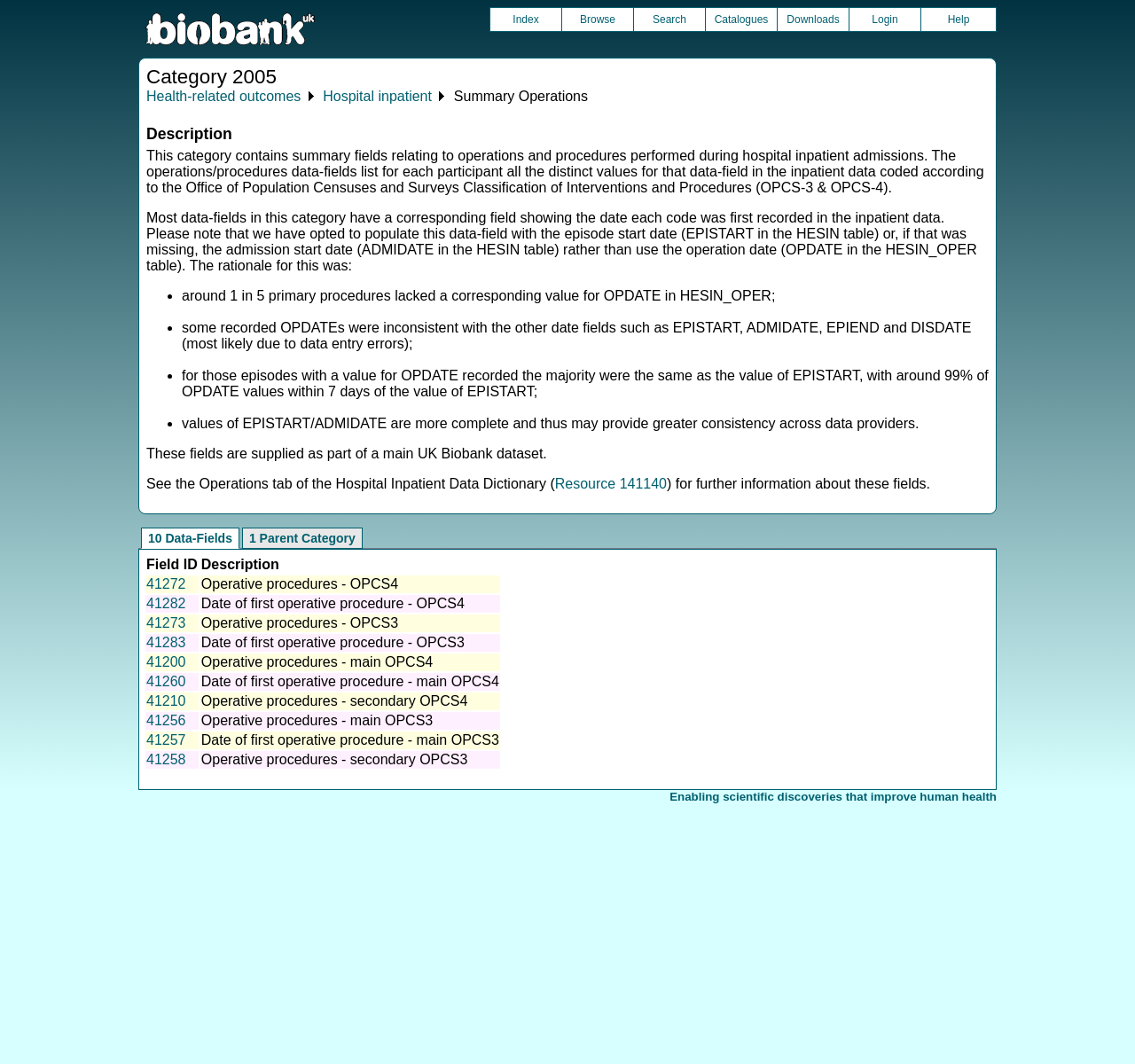Identify the bounding box coordinates of the element that should be clicked to fulfill this task: "Click on the 'Health-related outcomes' link". The coordinates should be provided as four float numbers between 0 and 1, i.e., [left, top, right, bottom].

[0.129, 0.083, 0.265, 0.098]